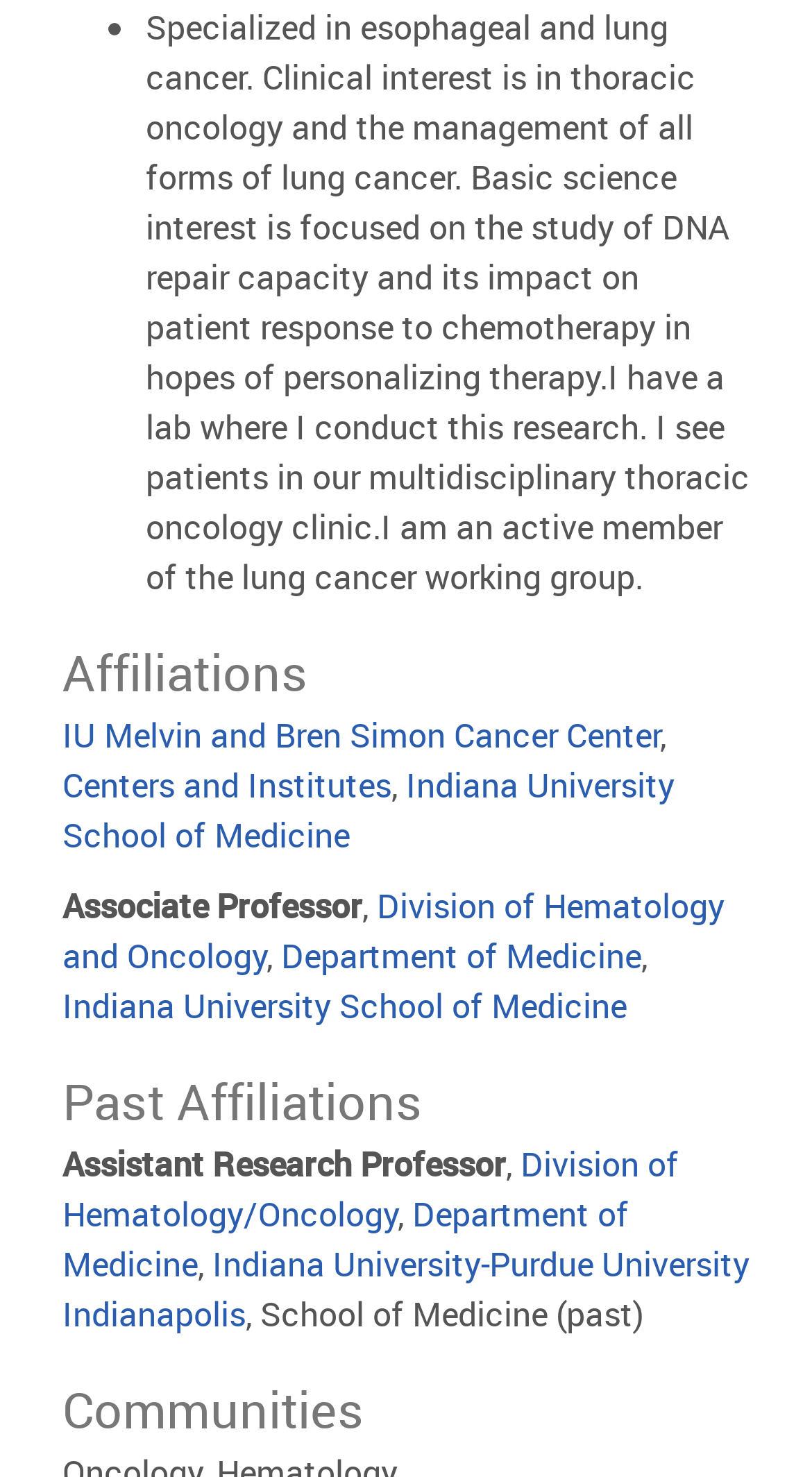What is the last section listed on the webpage?
Provide a short answer using one word or a brief phrase based on the image.

Communities